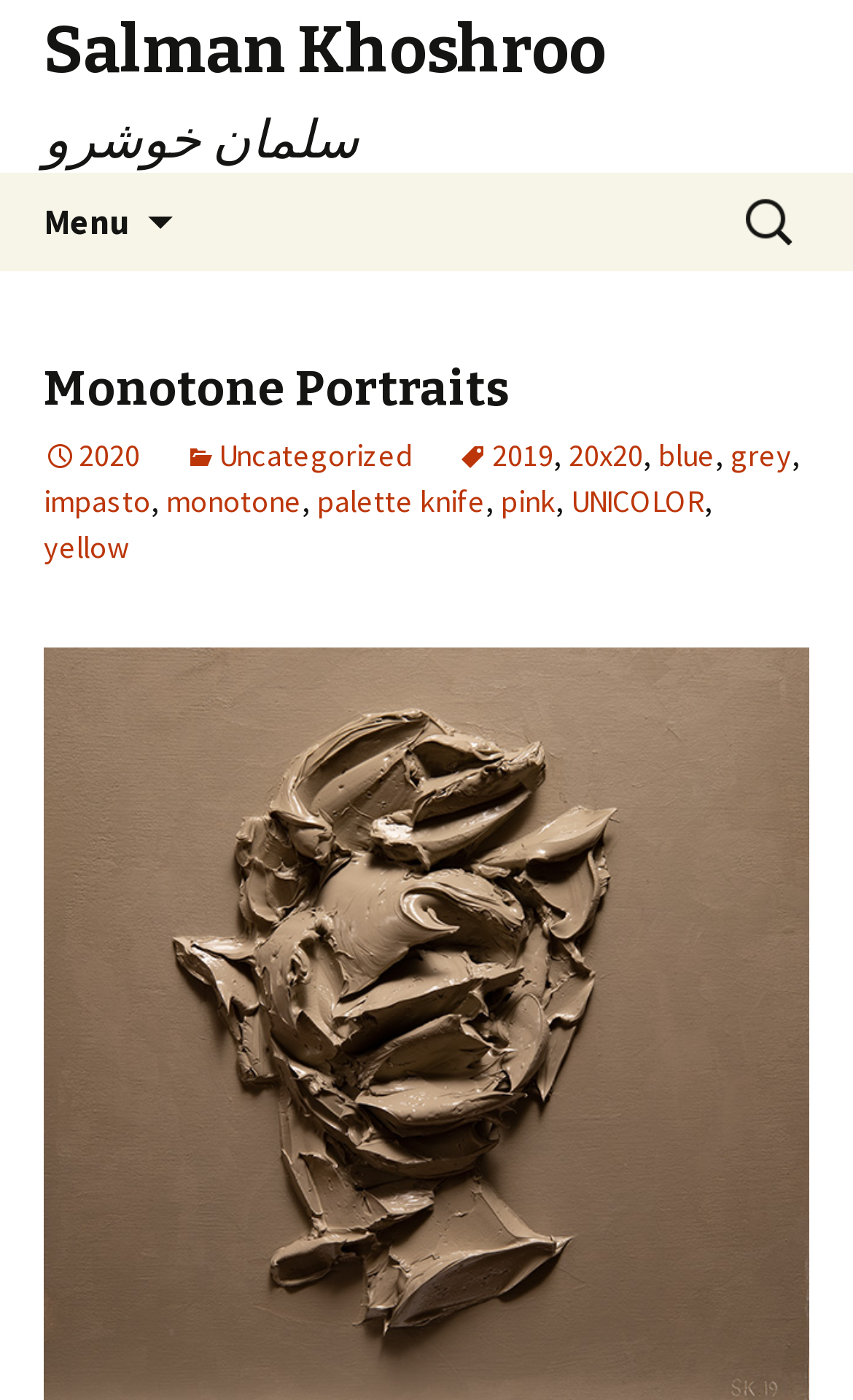Please find the bounding box coordinates of the element that needs to be clicked to perform the following instruction: "Explore the 2020 category". The bounding box coordinates should be four float numbers between 0 and 1, represented as [left, top, right, bottom].

[0.051, 0.31, 0.164, 0.338]